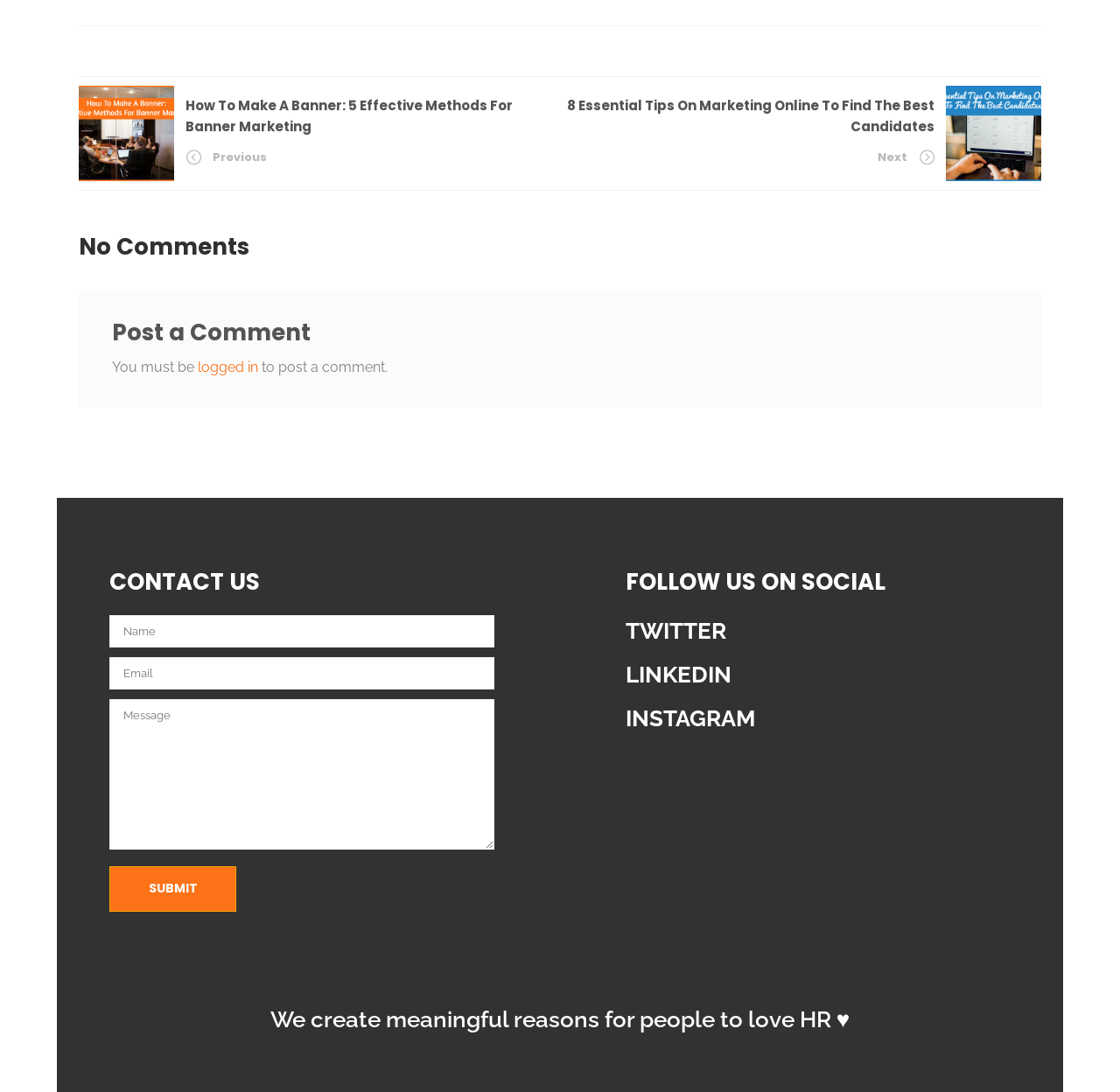What is the text above the contact form?
Answer the question based on the image using a single word or a brief phrase.

CONTACT US